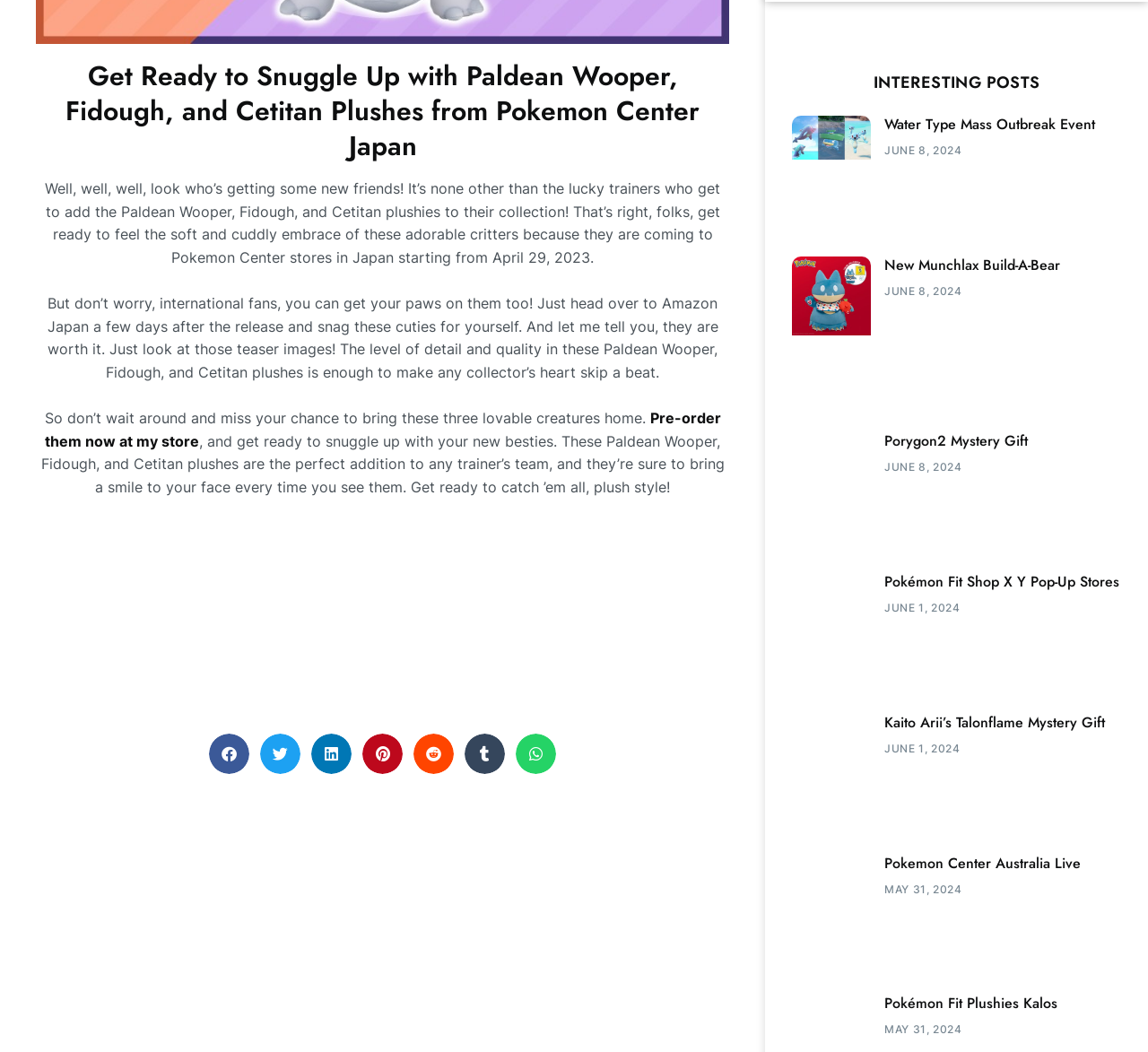Find the bounding box of the web element that fits this description: "Pokémon Fit Plushies Kalos".

[0.771, 0.944, 0.921, 0.963]